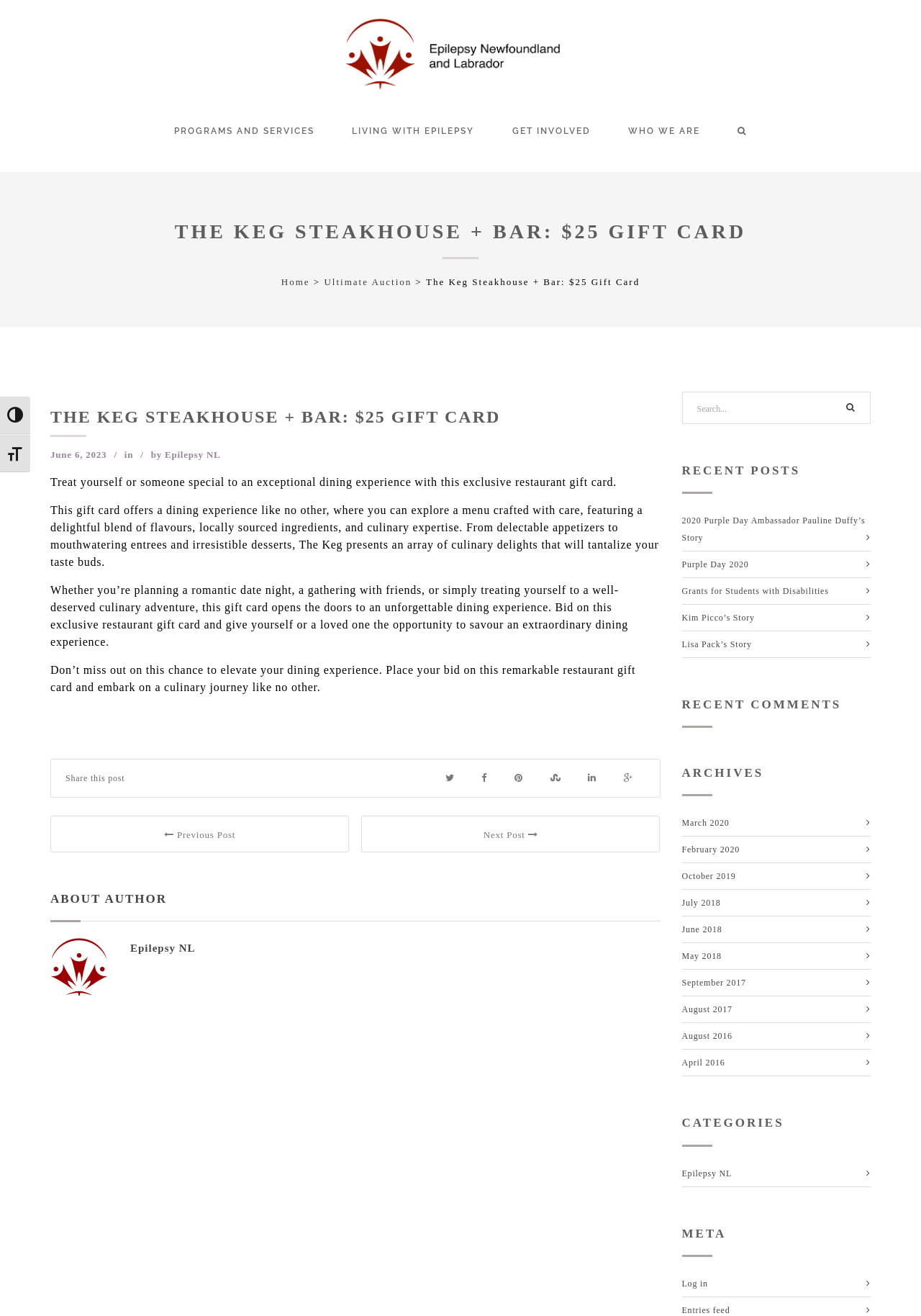Please predict the bounding box coordinates (top-left x, top-left y, bottom-right x, bottom-right y) for the UI element in the screenshot that fits the description: Previous Post

[0.163, 0.622, 0.271, 0.646]